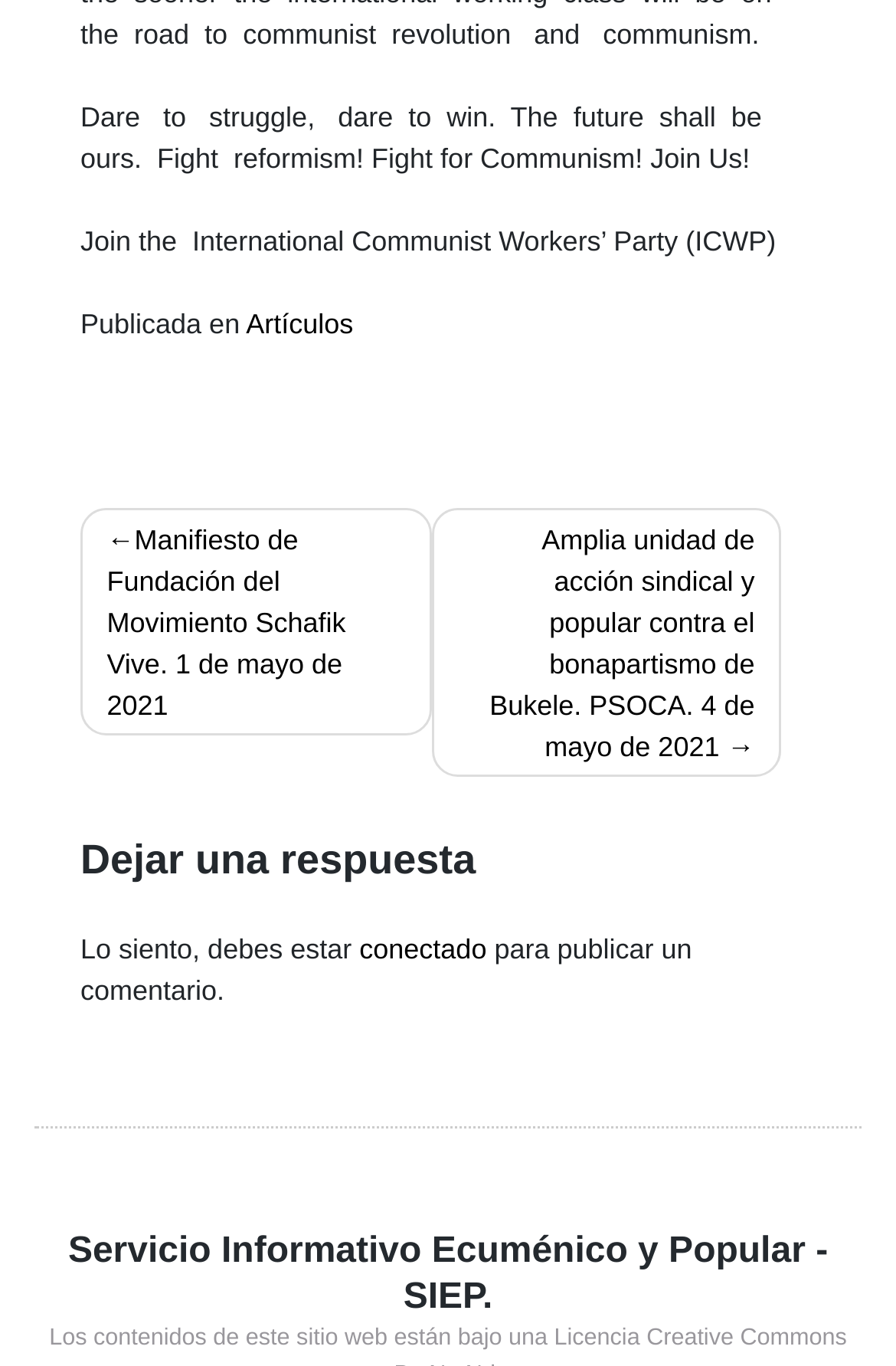What is the name of the party to join?
Using the image as a reference, give an elaborate response to the question.

The question is asking about the name of the party mentioned on the webpage. By looking at the StaticText element with the text 'Join the International Communist Workers’ Party (ICWP)', we can determine that the answer is International Communist Workers’ Party.